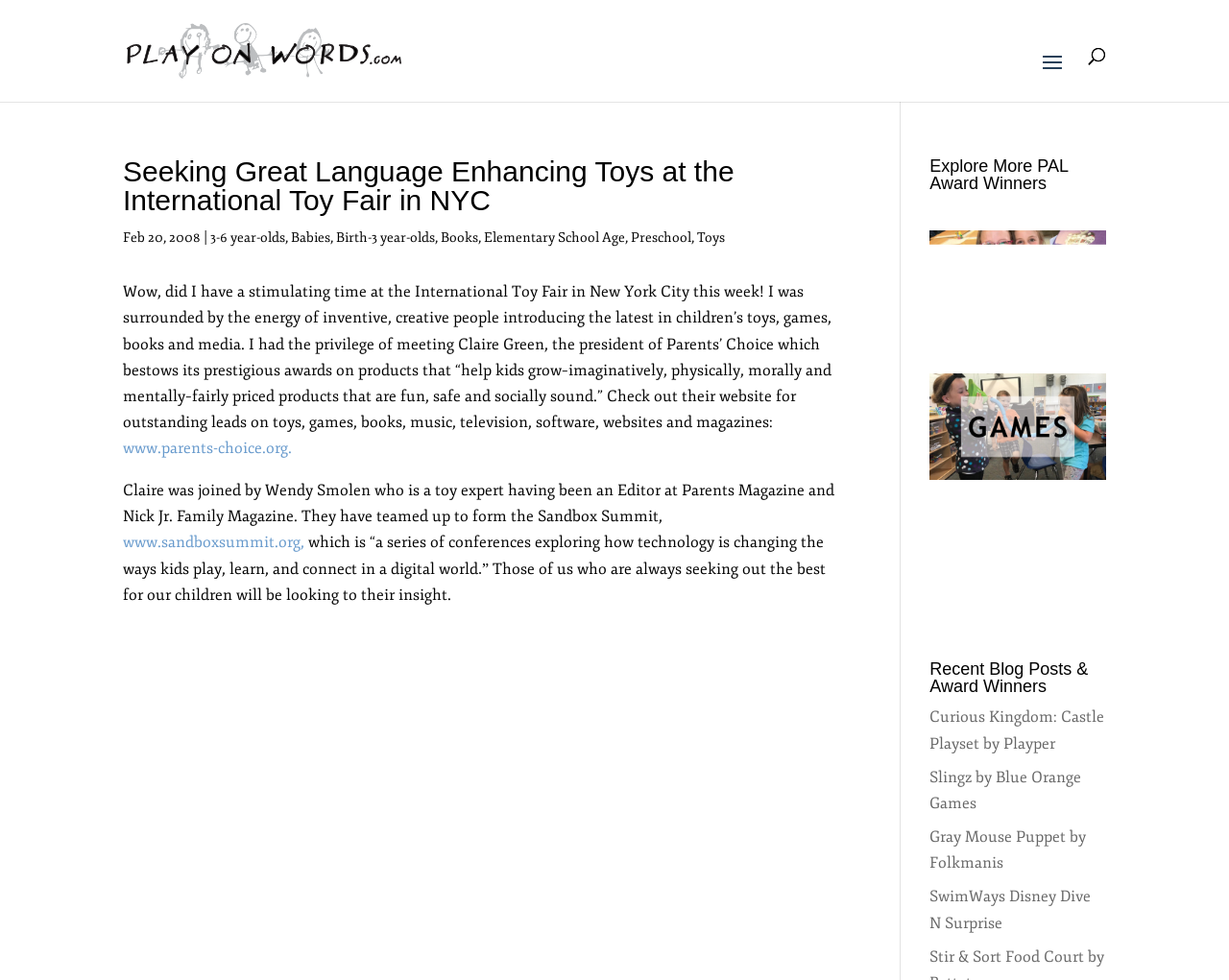Give a short answer using one word or phrase for the question:
Who is the president of Parents' Choice?

Claire Green